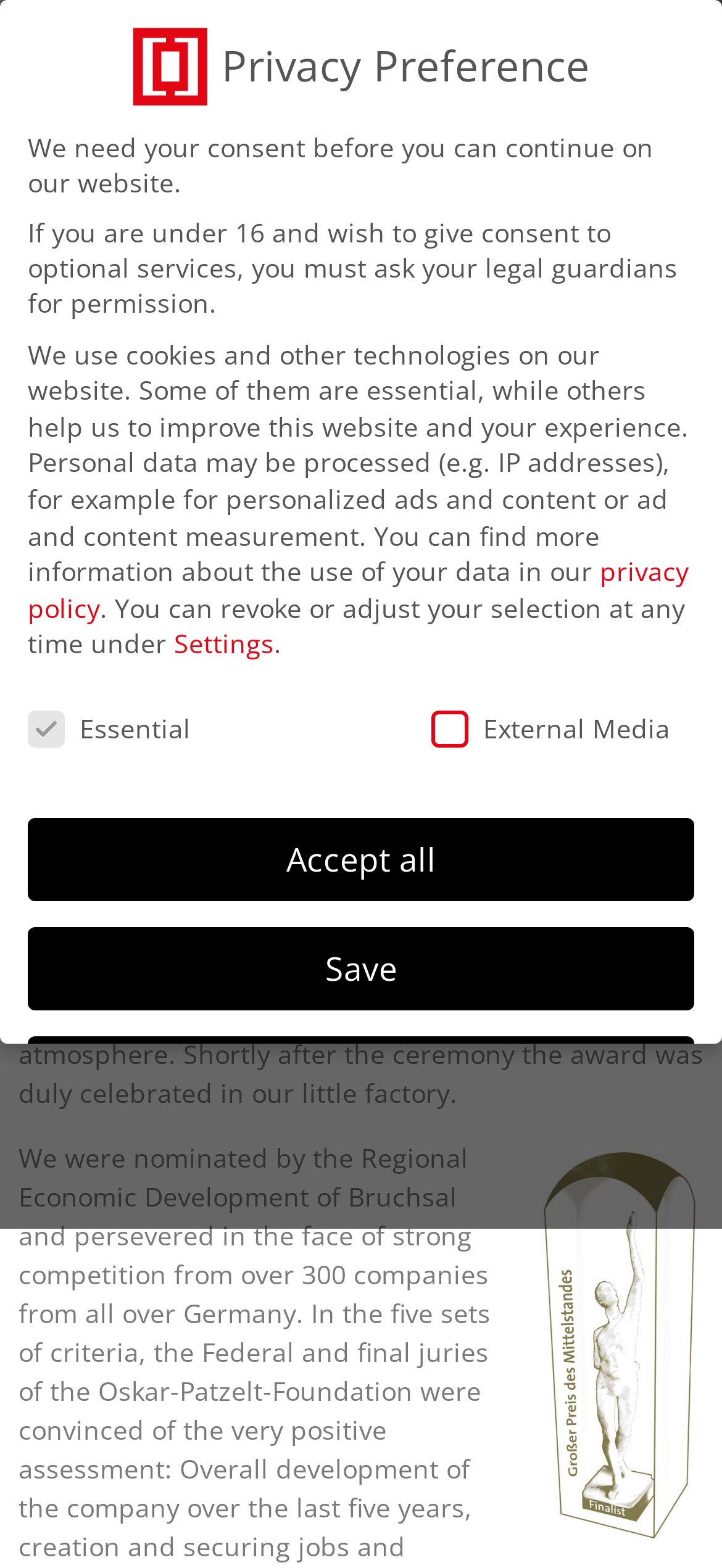Can you find the bounding box coordinates of the area I should click to execute the following instruction: "Click the menu toggle button"?

[0.583, 0.033, 0.667, 0.072]